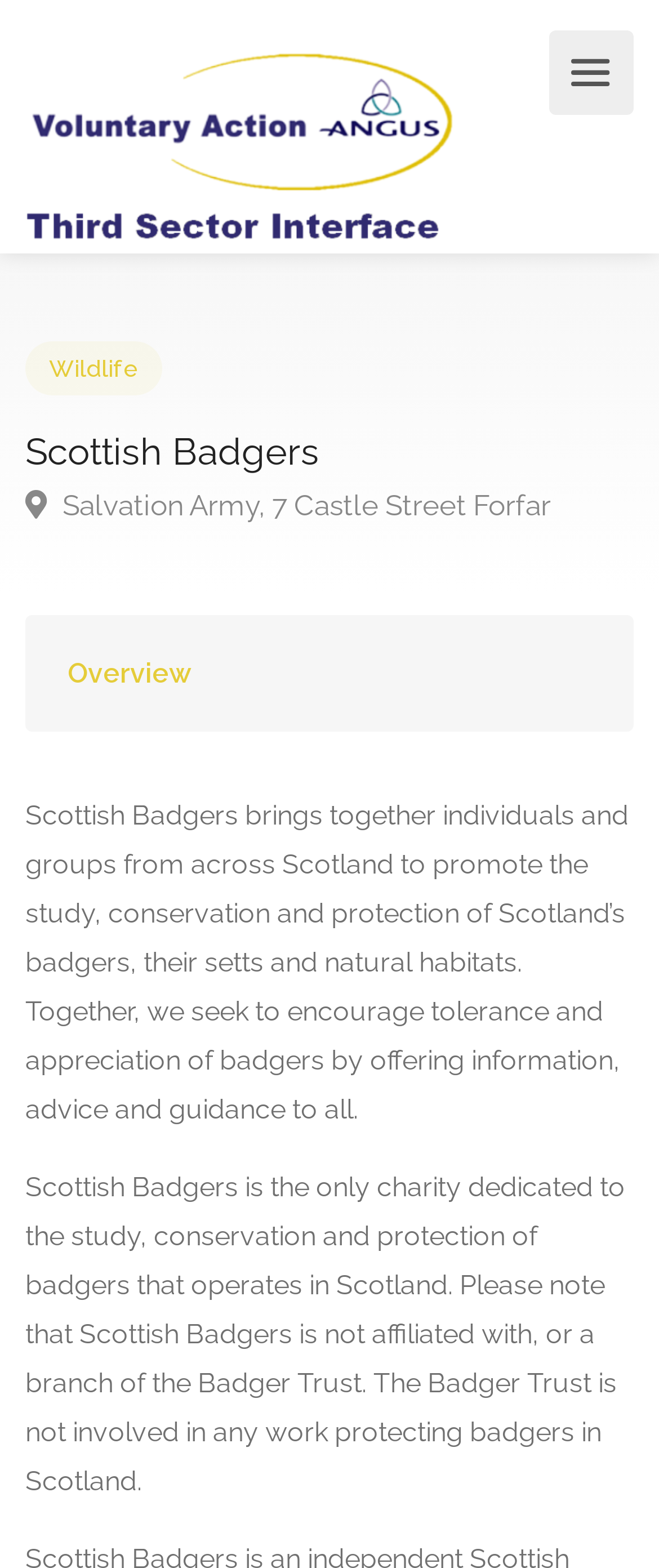Given the element description, predict the bounding box coordinates in the format (top-left x, top-left y, bottom-right x, bottom-right y), using floating point numbers between 0 and 1: title="Locality Locator"

[0.038, 0.082, 0.69, 0.102]